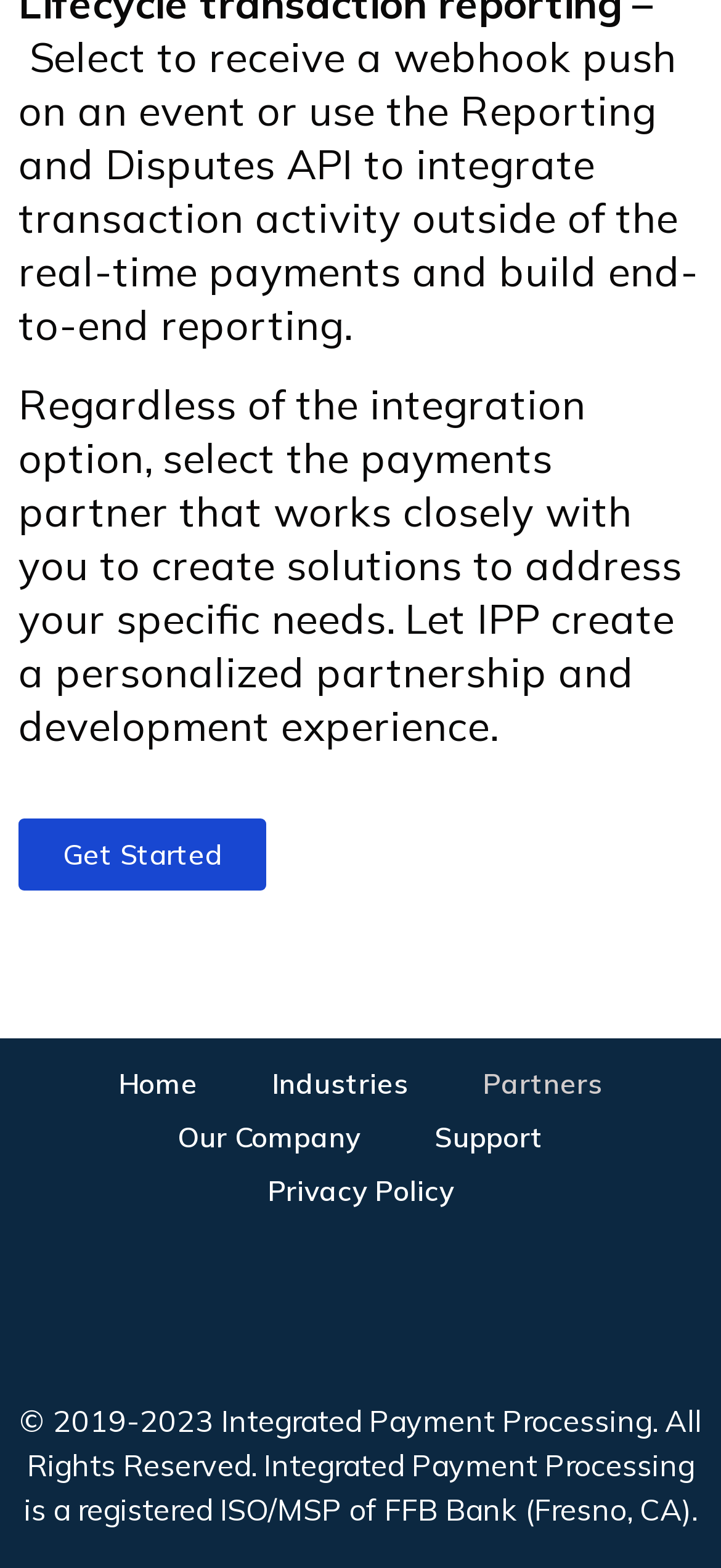Specify the bounding box coordinates of the region I need to click to perform the following instruction: "click Get Started". The coordinates must be four float numbers in the range of 0 to 1, i.e., [left, top, right, bottom].

[0.026, 0.521, 0.369, 0.567]